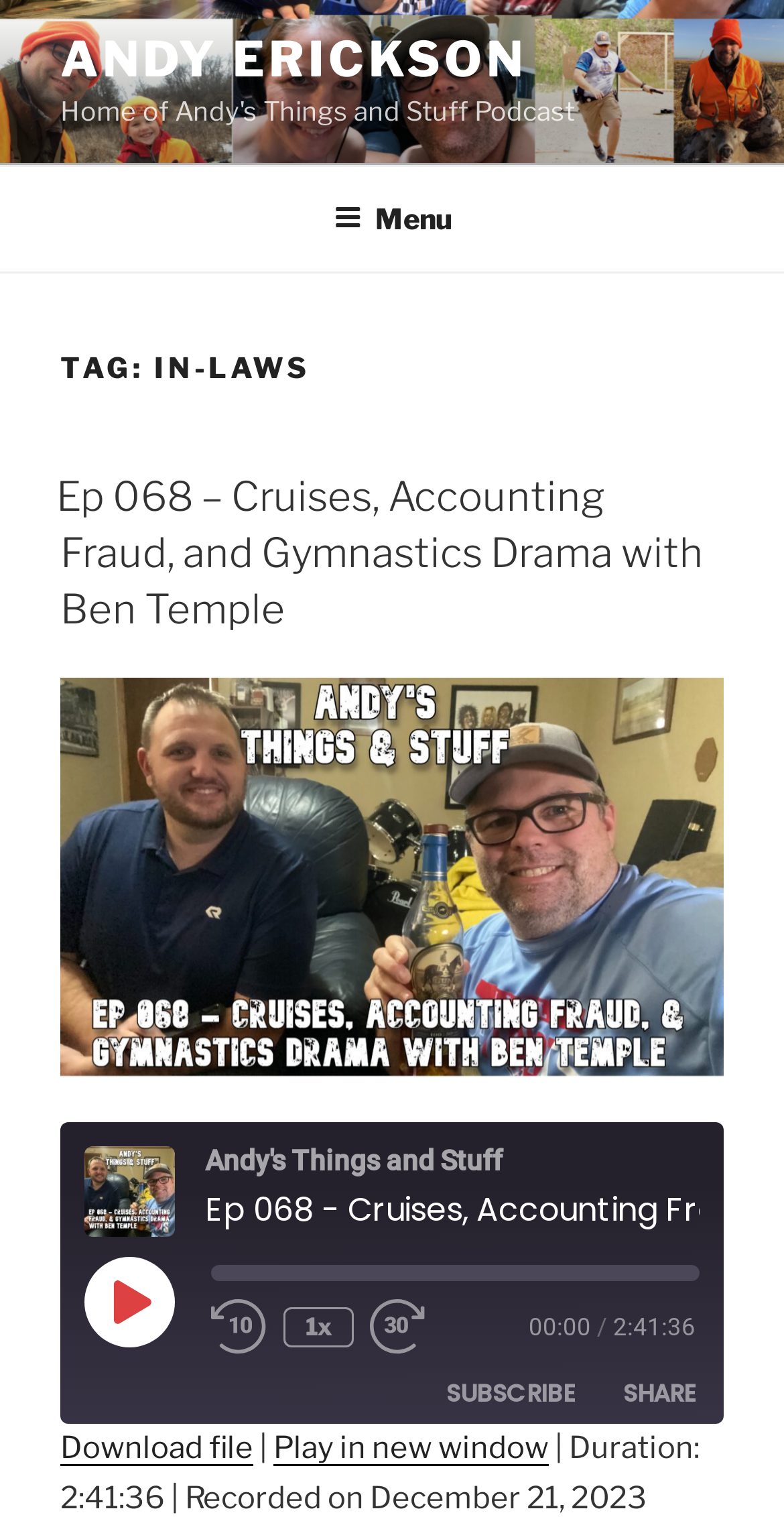Determine the coordinates of the bounding box for the clickable area needed to execute this instruction: "view tags related to برچسب های کلیدی".

None